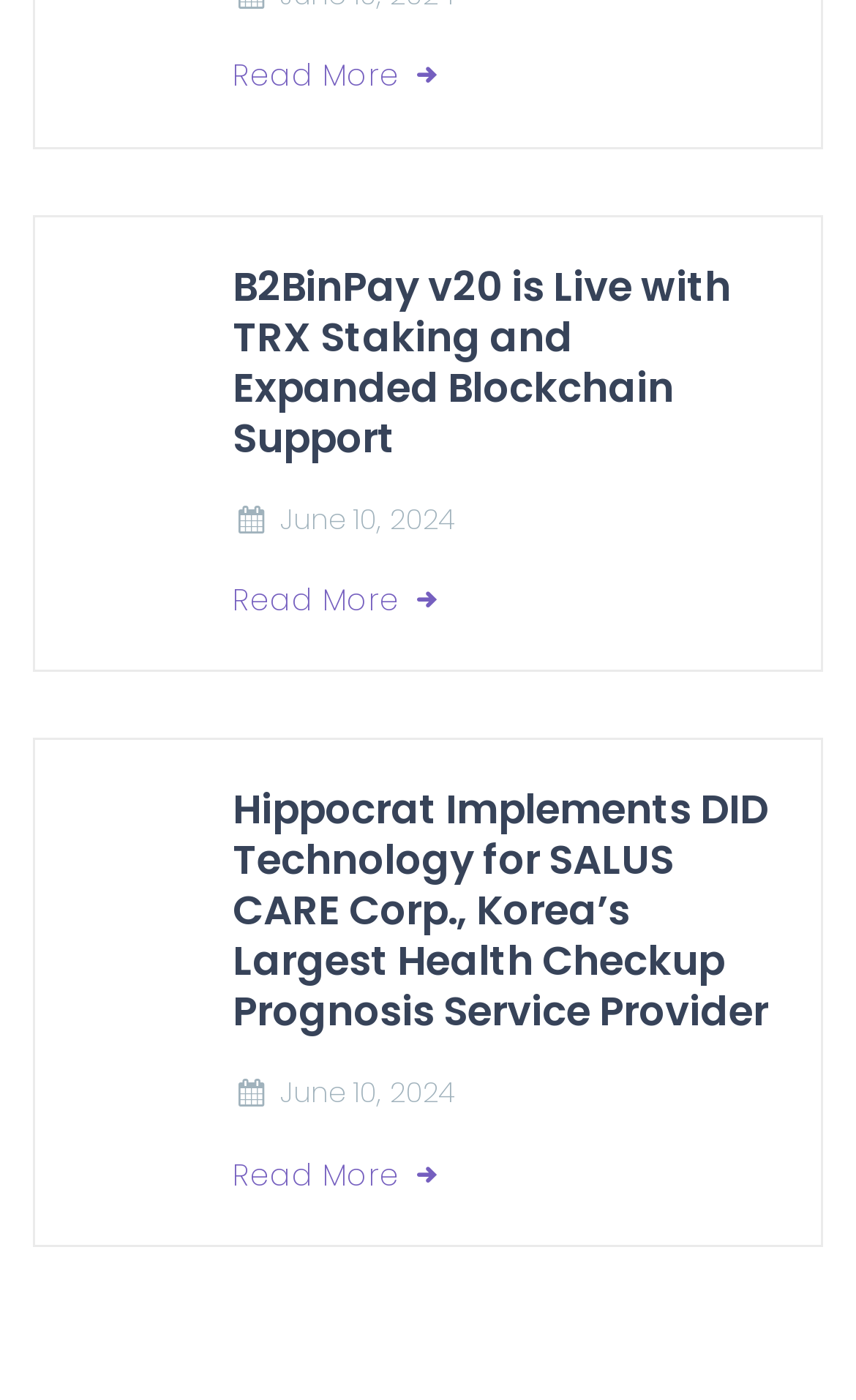Given the webpage screenshot, identify the bounding box of the UI element that matches this description: "June 10, 2024".

[0.328, 0.354, 0.533, 0.388]